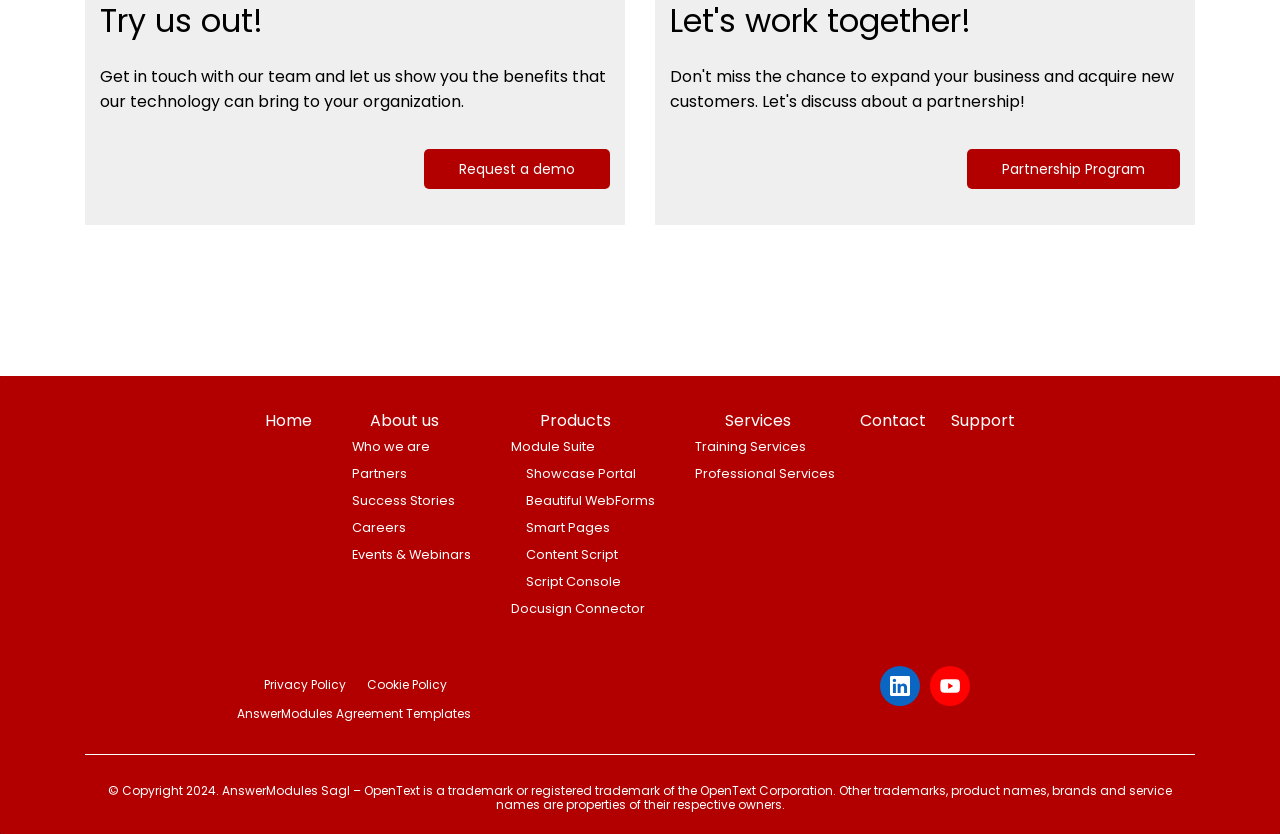How can I contact the company?
Please provide a comprehensive answer based on the details in the screenshot.

To contact the company, I can either request a demo by clicking the 'Request a demo' link or click the 'Contact' link at the top of the page, which will likely provide a contact form or email address.